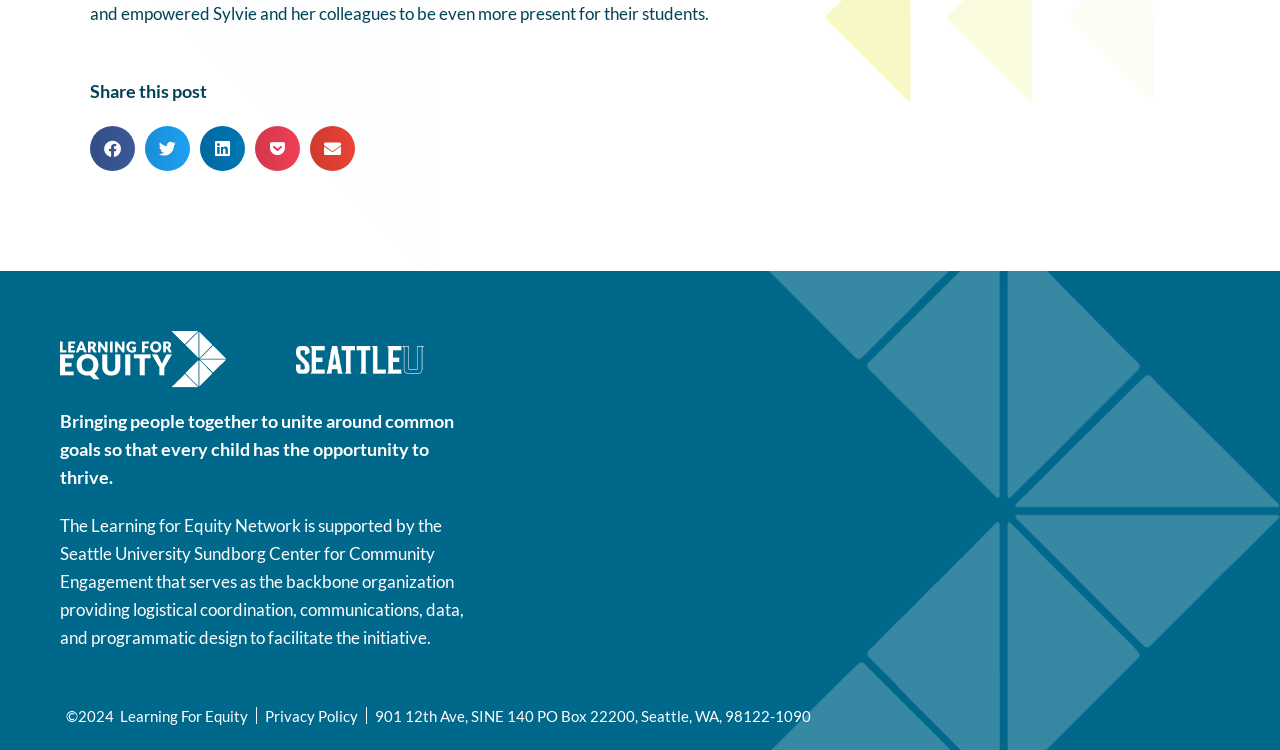Please provide the bounding box coordinates for the UI element as described: "Training & Development". The coordinates must be four floats between 0 and 1, represented as [left, top, right, bottom].

None